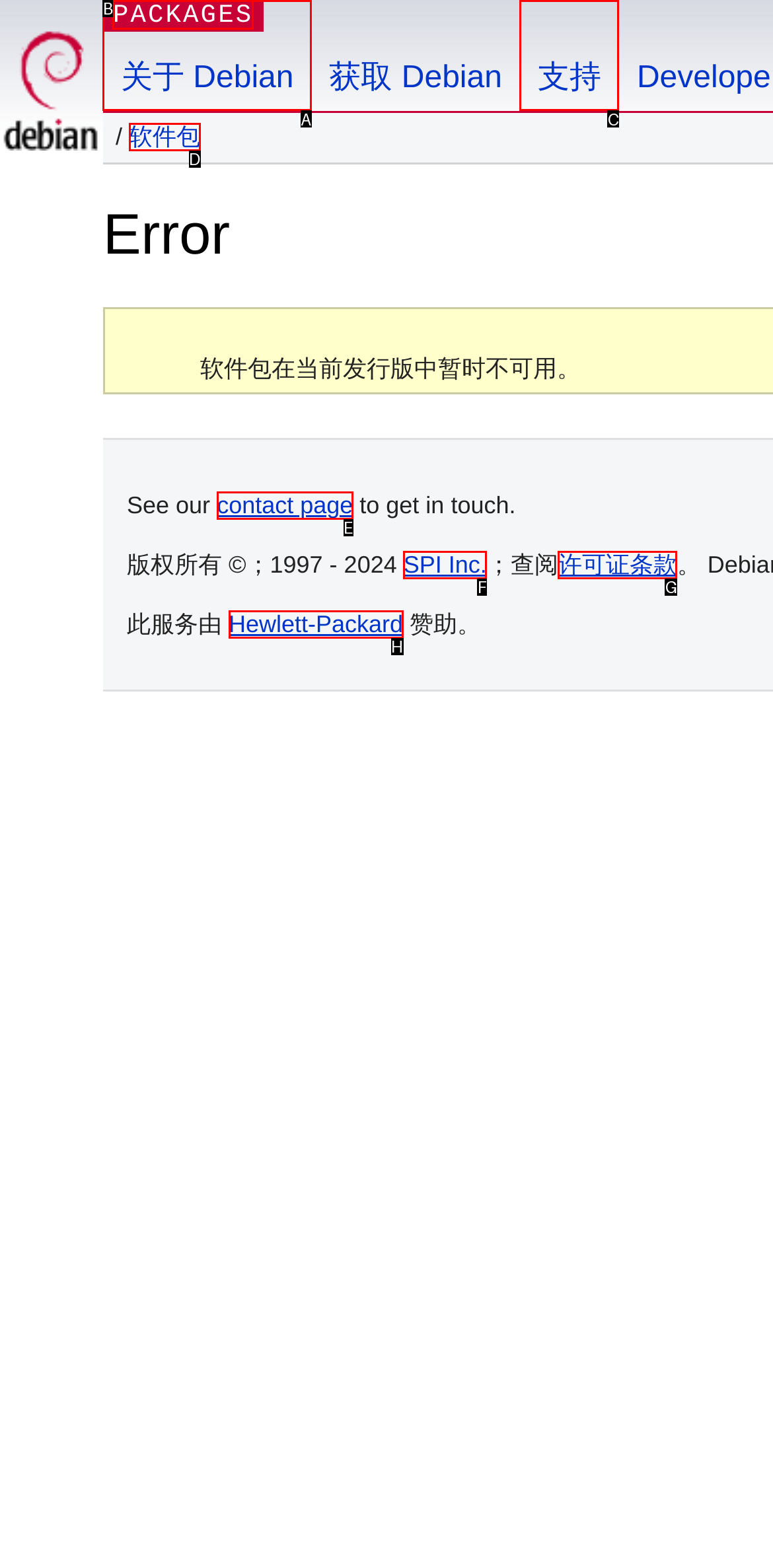Please determine which option aligns with the description: contact page. Respond with the option’s letter directly from the available choices.

E